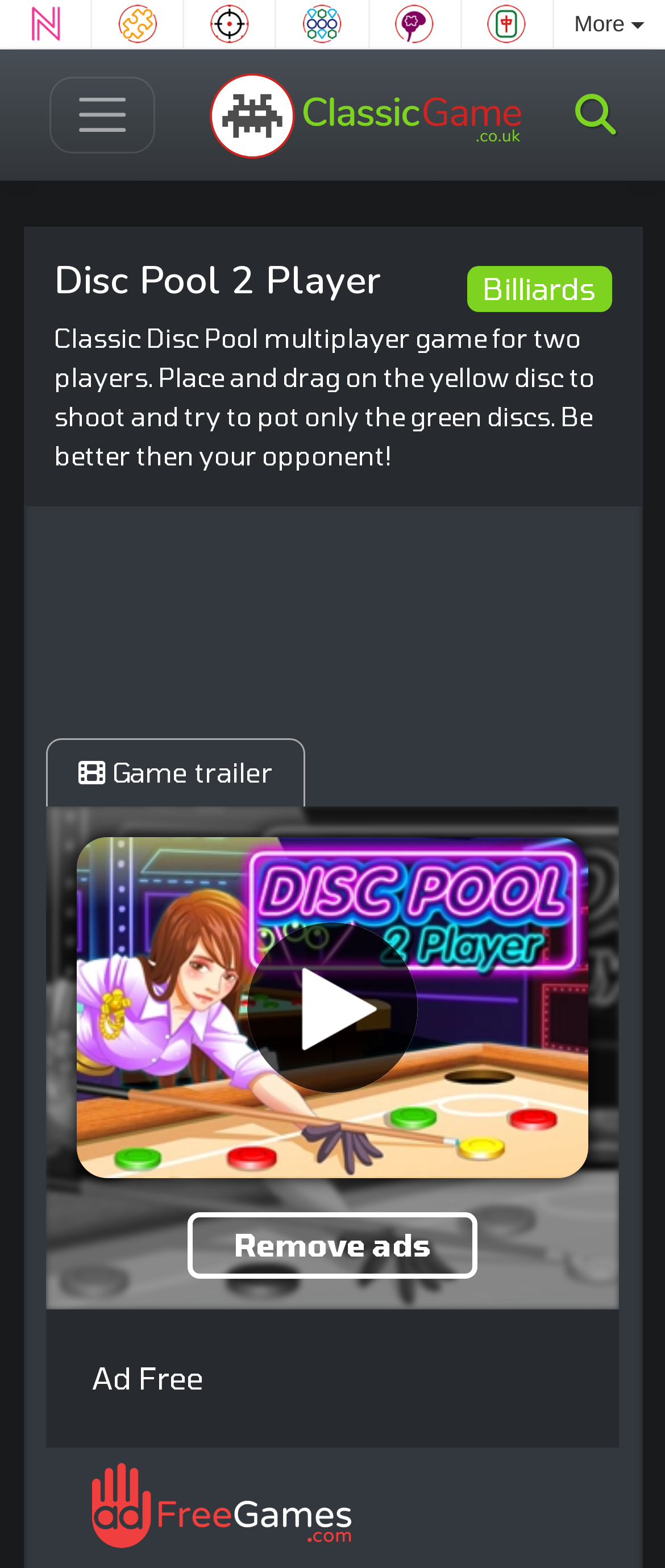Bounding box coordinates should be provided in the format (top-left x, top-left y, bottom-right x, bottom-right y) with all values between 0 and 1. Identify the bounding box for this UI element: Mind Games

[0.565, 0.002, 0.681, 0.028]